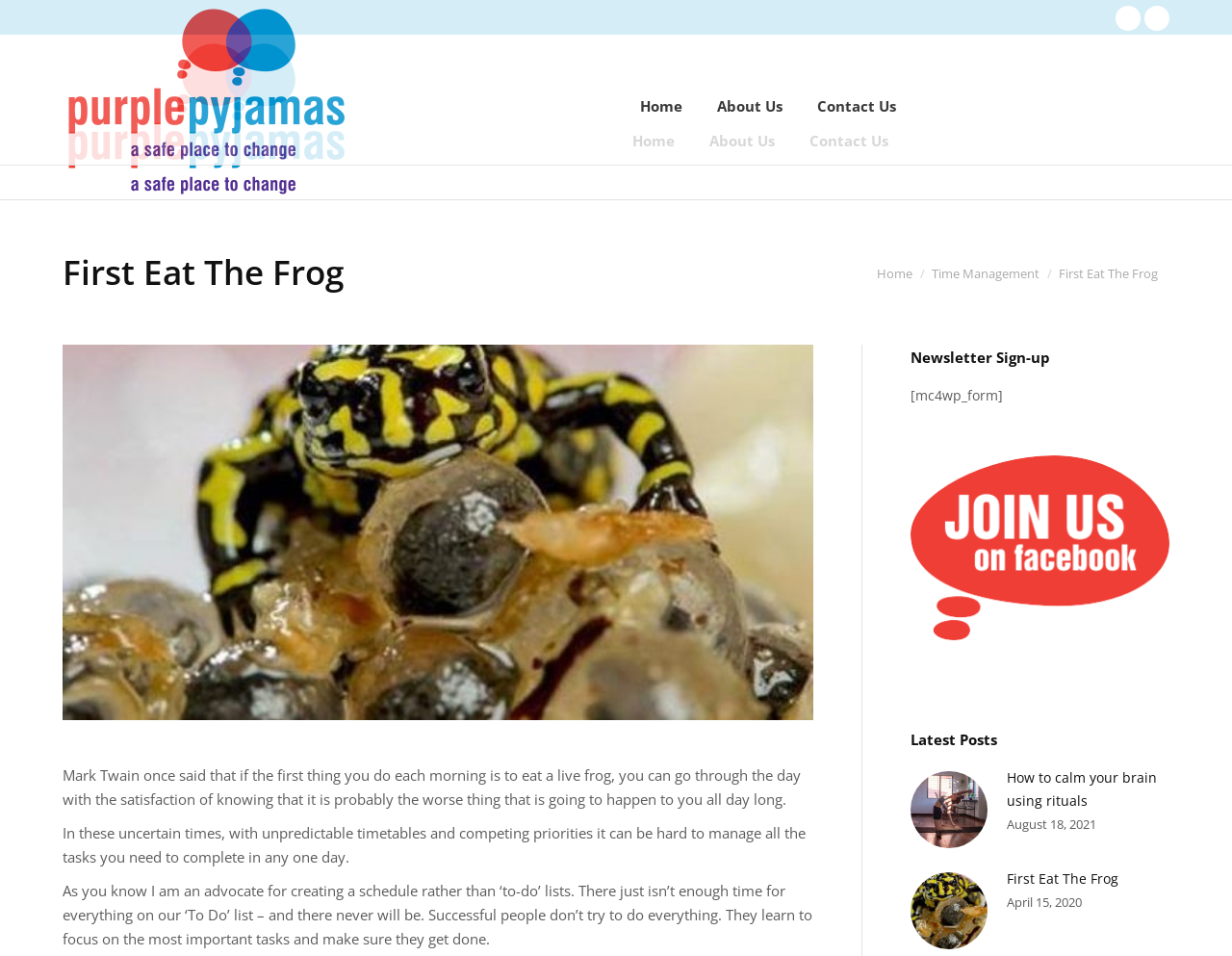Please identify the primary heading on the webpage and return its text.

First Eat The Frog